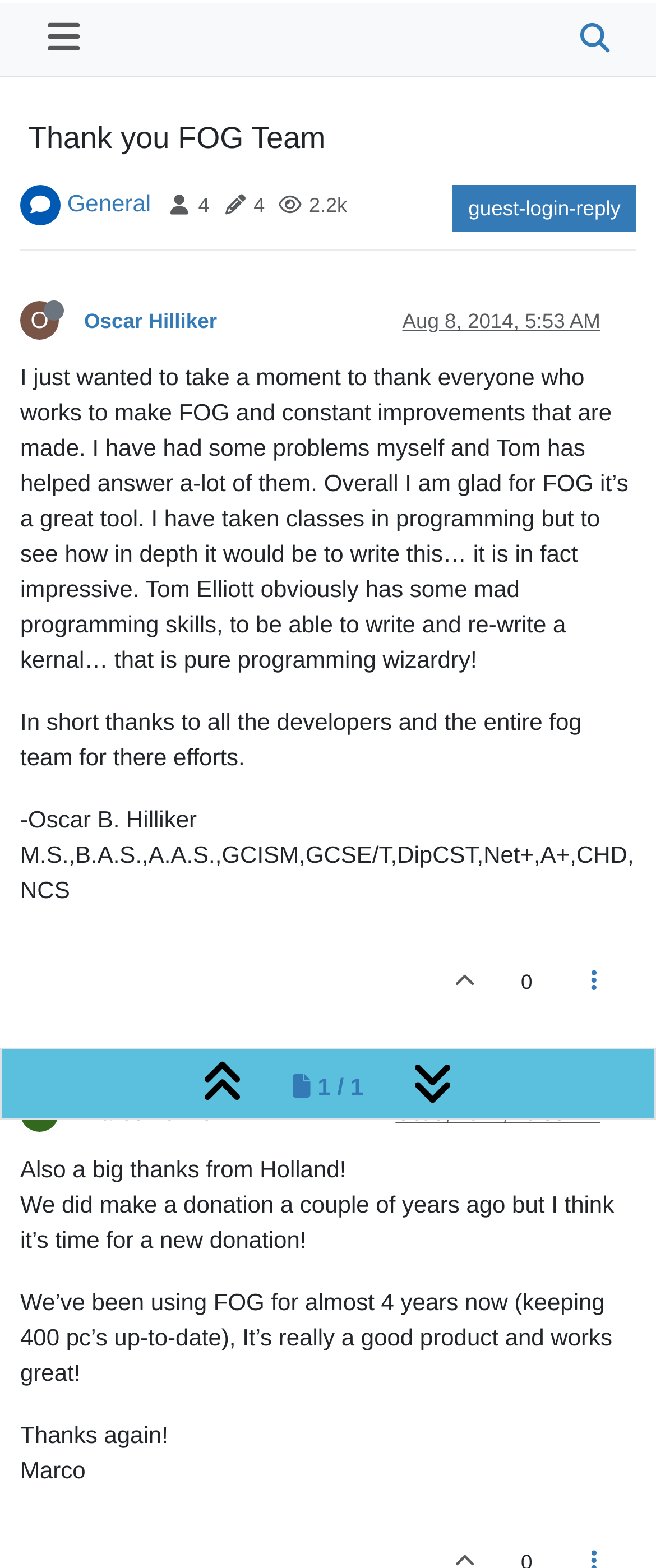Provide your answer to the question using just one word or phrase: Who is the author of the first post?

Oscar Hilliker